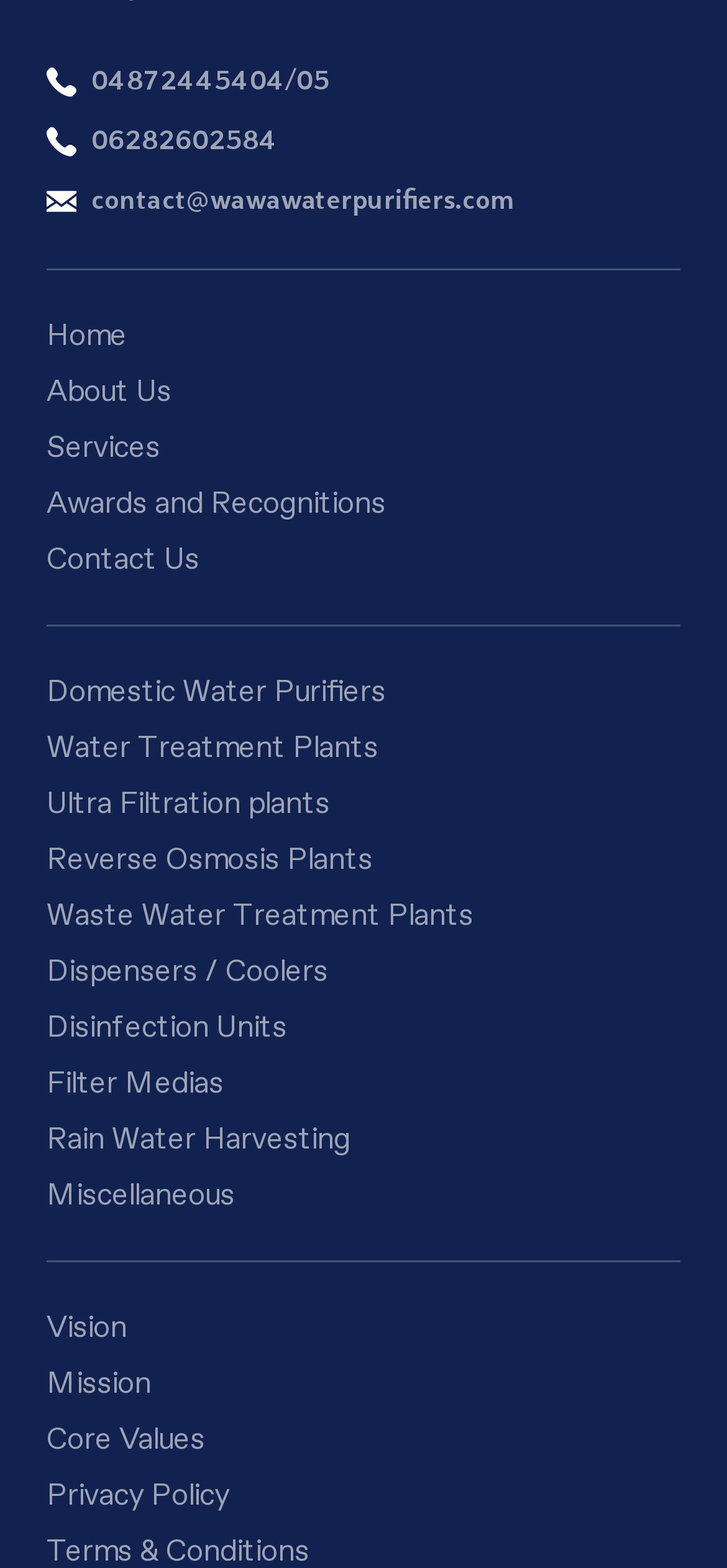Could you determine the bounding box coordinates of the clickable element to complete the instruction: "contact us"? Provide the coordinates as four float numbers between 0 and 1, i.e., [left, top, right, bottom].

[0.064, 0.238, 0.274, 0.261]